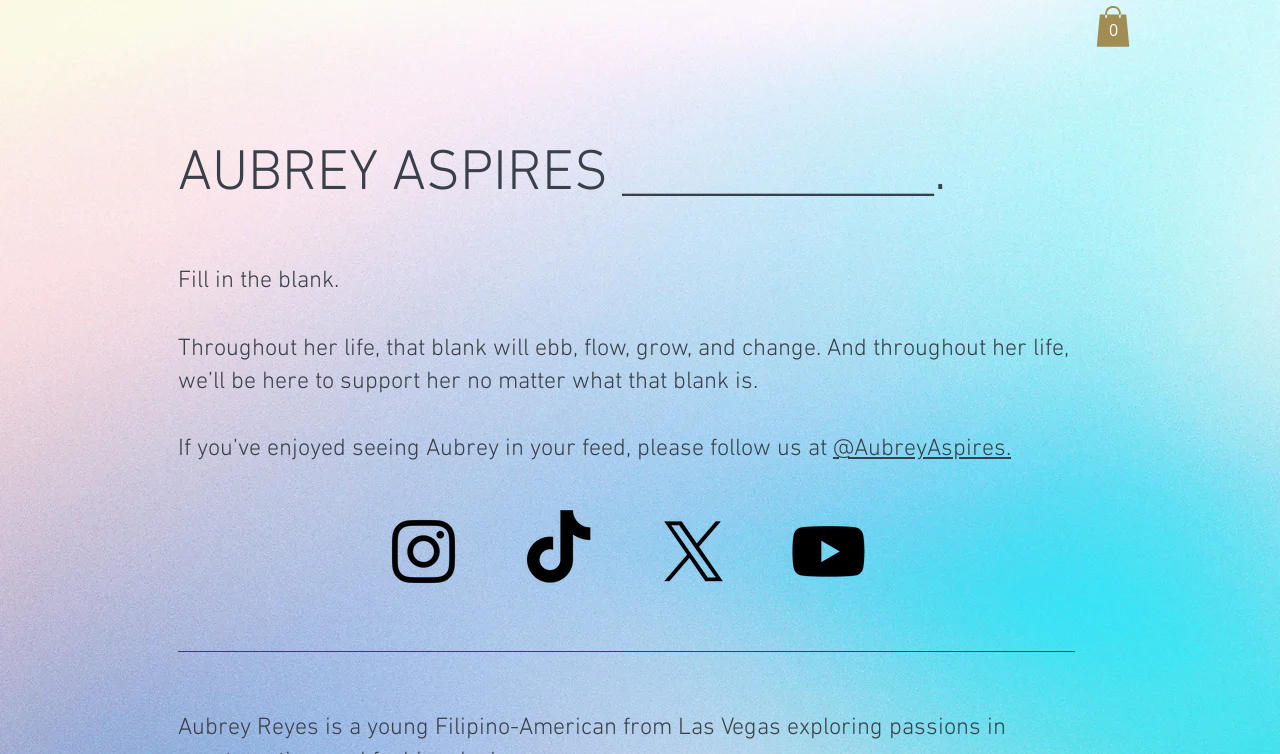Describe the webpage in detail, including text, images, and layout.

The webpage is about AubreyCo, with a prominent heading "AUBREY ASPIRES ____________." at the top-left section of the page. Below this heading, there is a longer heading that describes Aubrey's life journey and invites users to follow @AubreyAspires.

At the top-right corner, there is a button labeled "Cart with 0 items", accompanied by an SVG icon. 

In the middle section of the page, there is a social bar with four links to different social media platforms: Instagram, TikTok, X, and Youtube. Each link is represented by an image of the respective platform's logo. The social bar is positioned below the descriptive headings.

Overall, the webpage has a simple layout with a focus on Aubrey's story and social media presence.